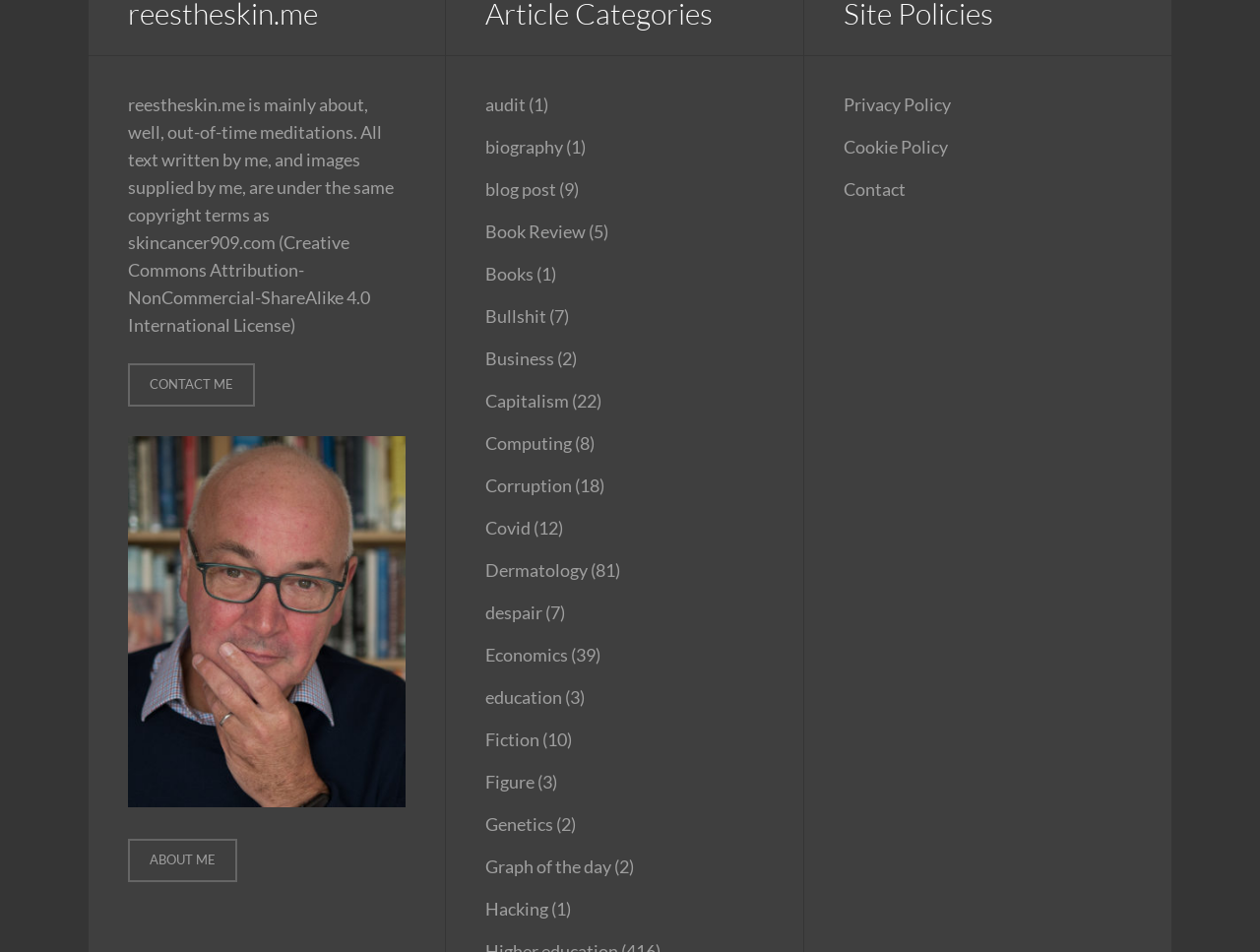Respond to the following question with a brief word or phrase:
What is the name of the website?

reestheskin.me